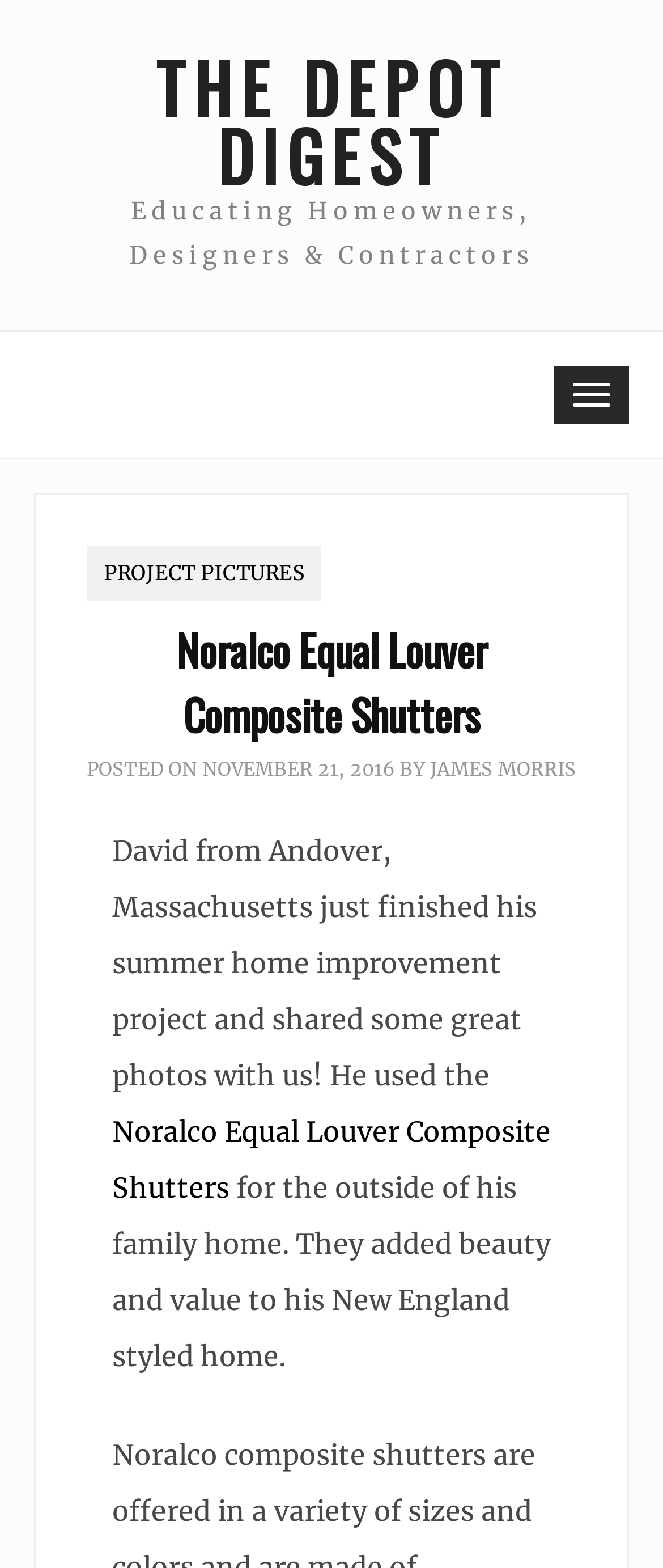Given the webpage screenshot, identify the bounding box of the UI element that matches this description: "Sidebar".

None